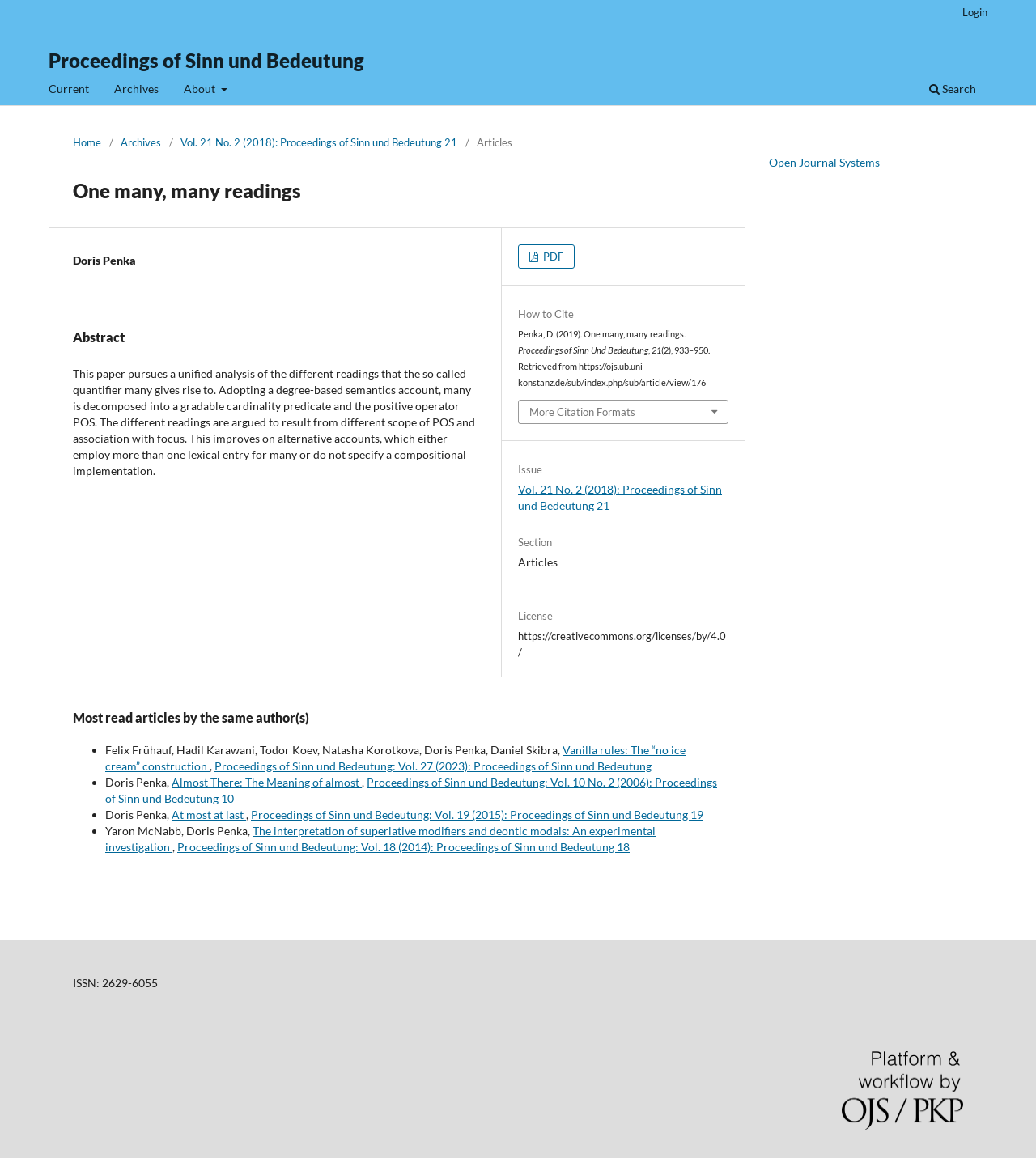Please give a succinct answer to the question in one word or phrase:
What is the license of the article?

CC BY 4.0